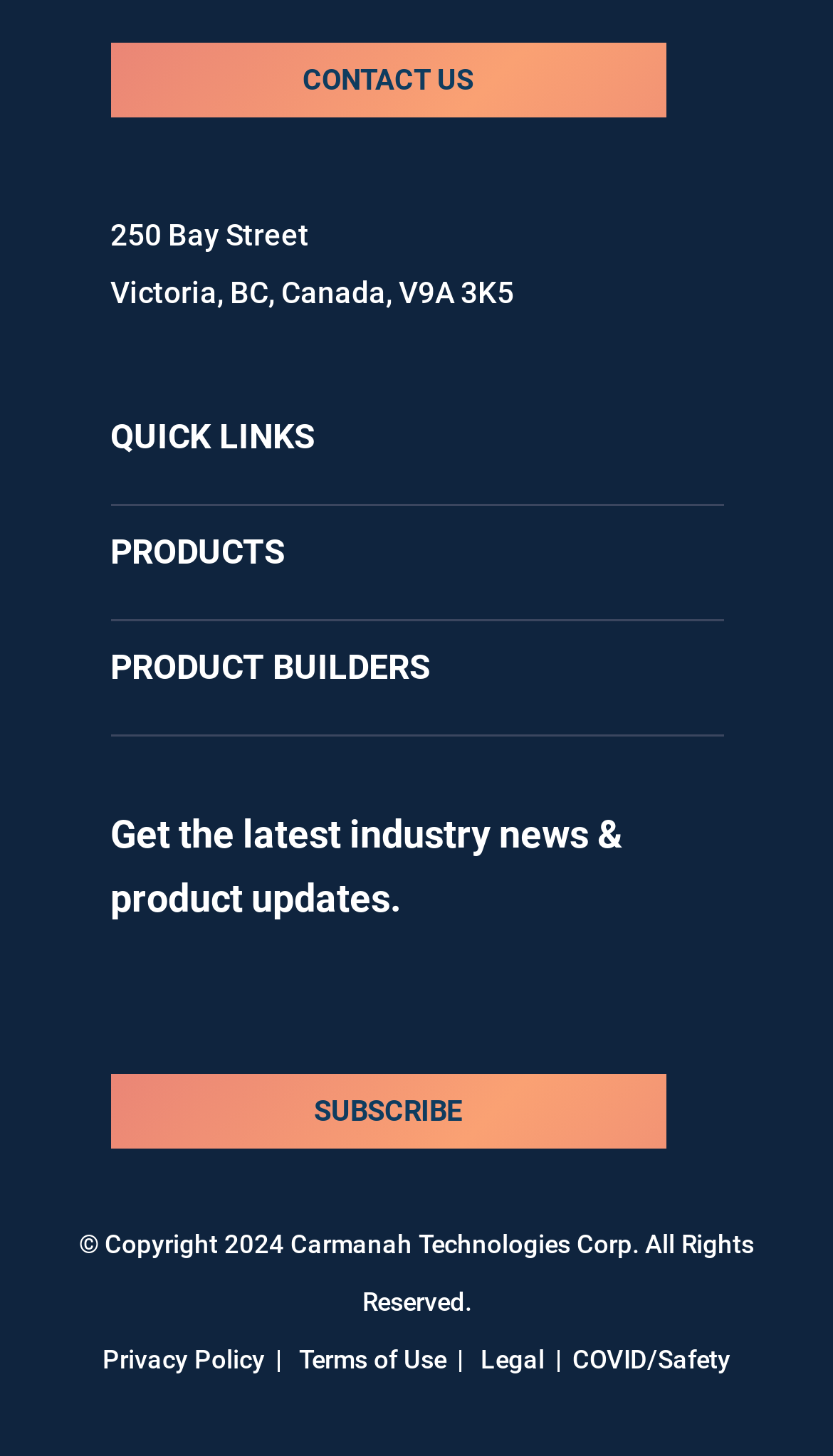Provide a short answer using a single word or phrase for the following question: 
How many social media links are there?

3